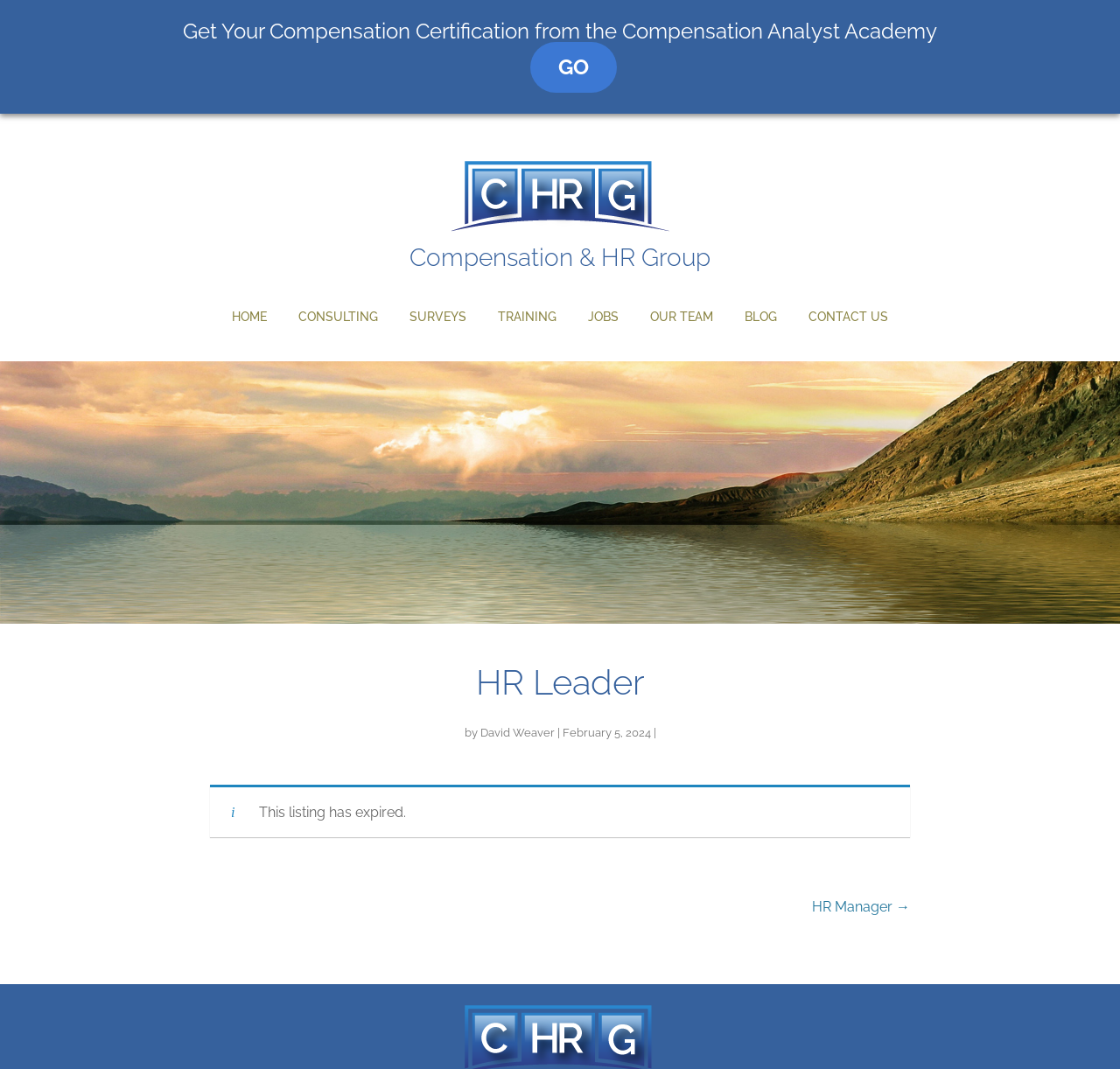Determine the bounding box coordinates of the element that should be clicked to execute the following command: "Contact us".

[0.722, 0.276, 0.793, 0.318]